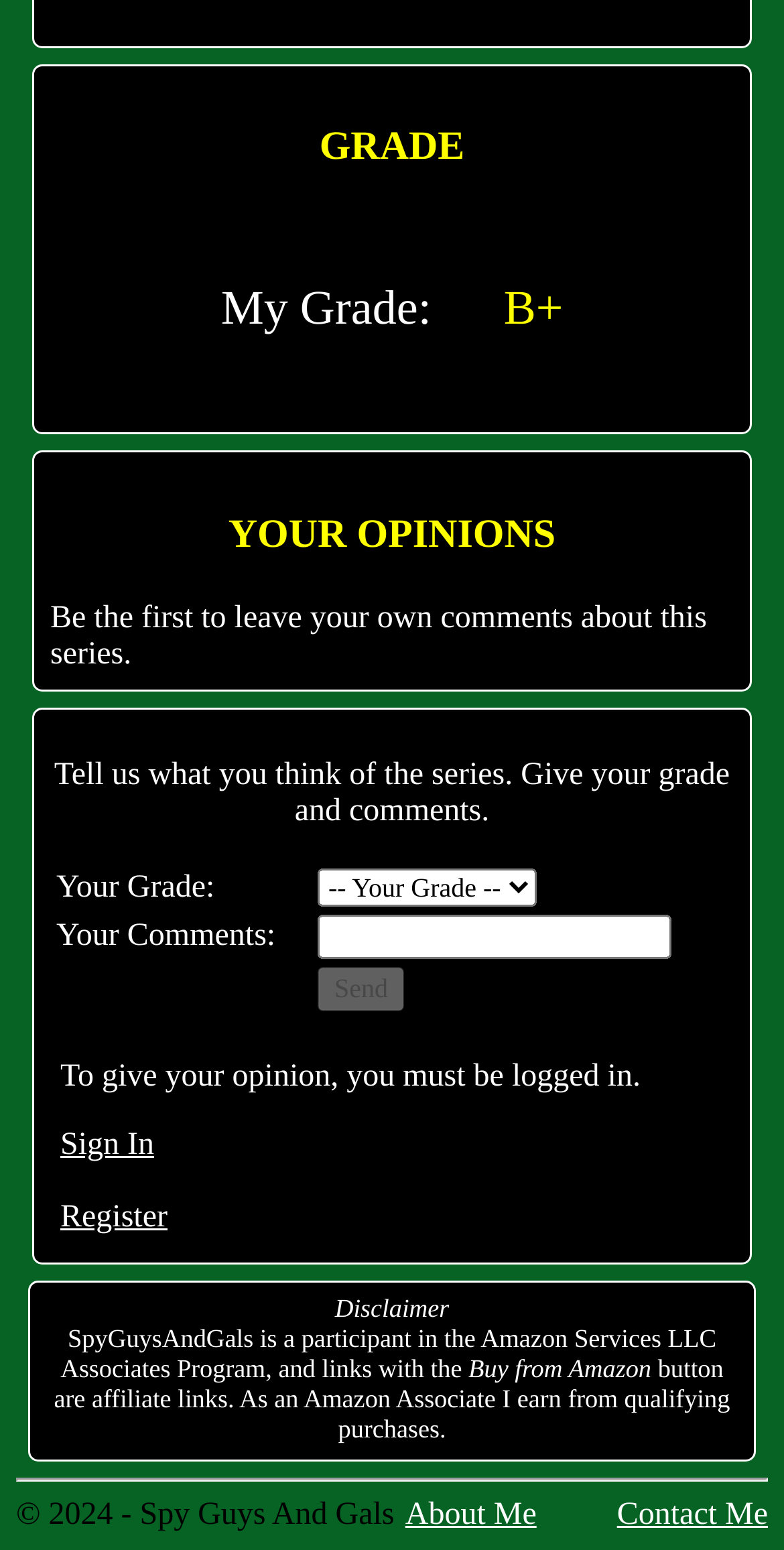Give a succinct answer to this question in a single word or phrase: 
What is the purpose of the 'Send' button?

To submit opinion